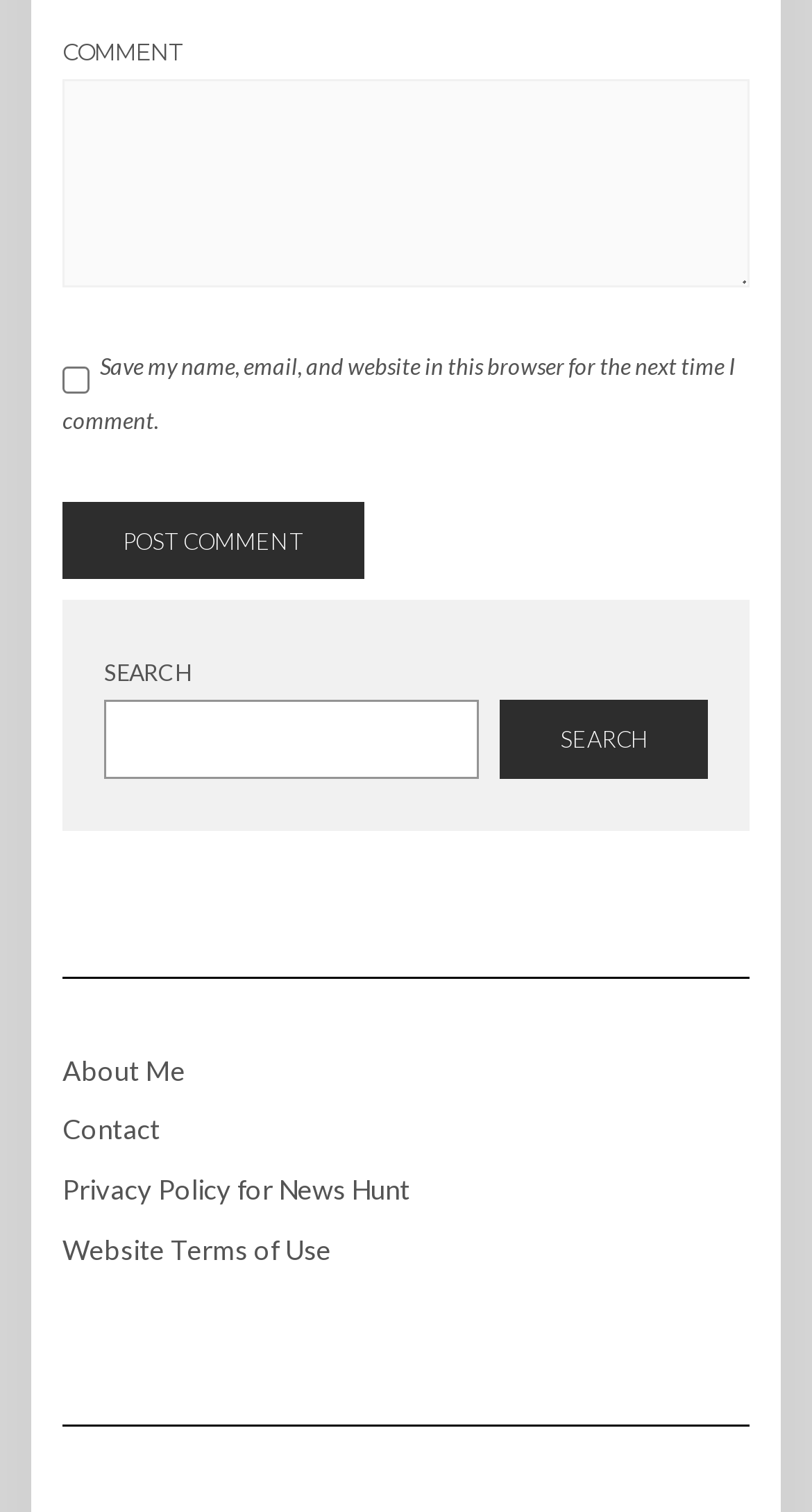Use a single word or phrase to respond to the question:
What separates the primary sidebar from the footer sidebar?

Horizontal separator